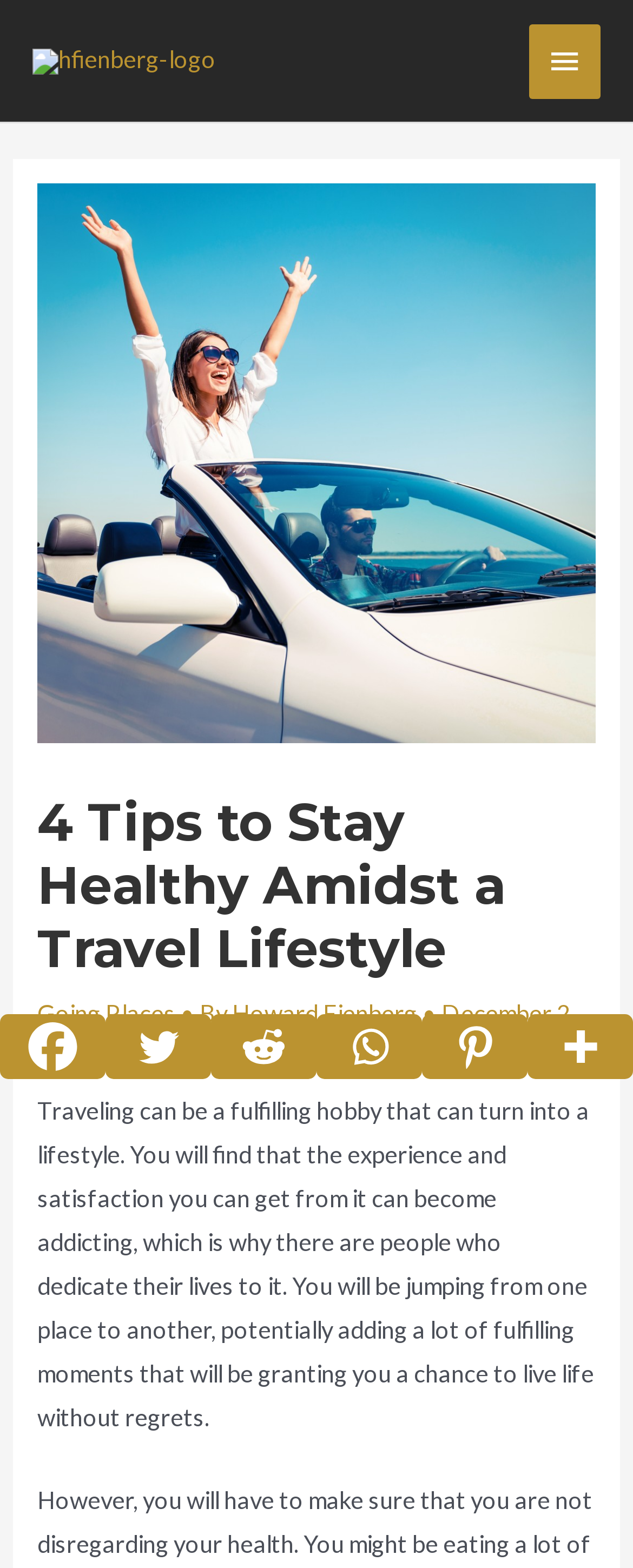Please determine the bounding box coordinates of the element's region to click in order to carry out the following instruction: "Click the logo". The coordinates should be four float numbers between 0 and 1, i.e., [left, top, right, bottom].

[0.051, 0.029, 0.341, 0.046]